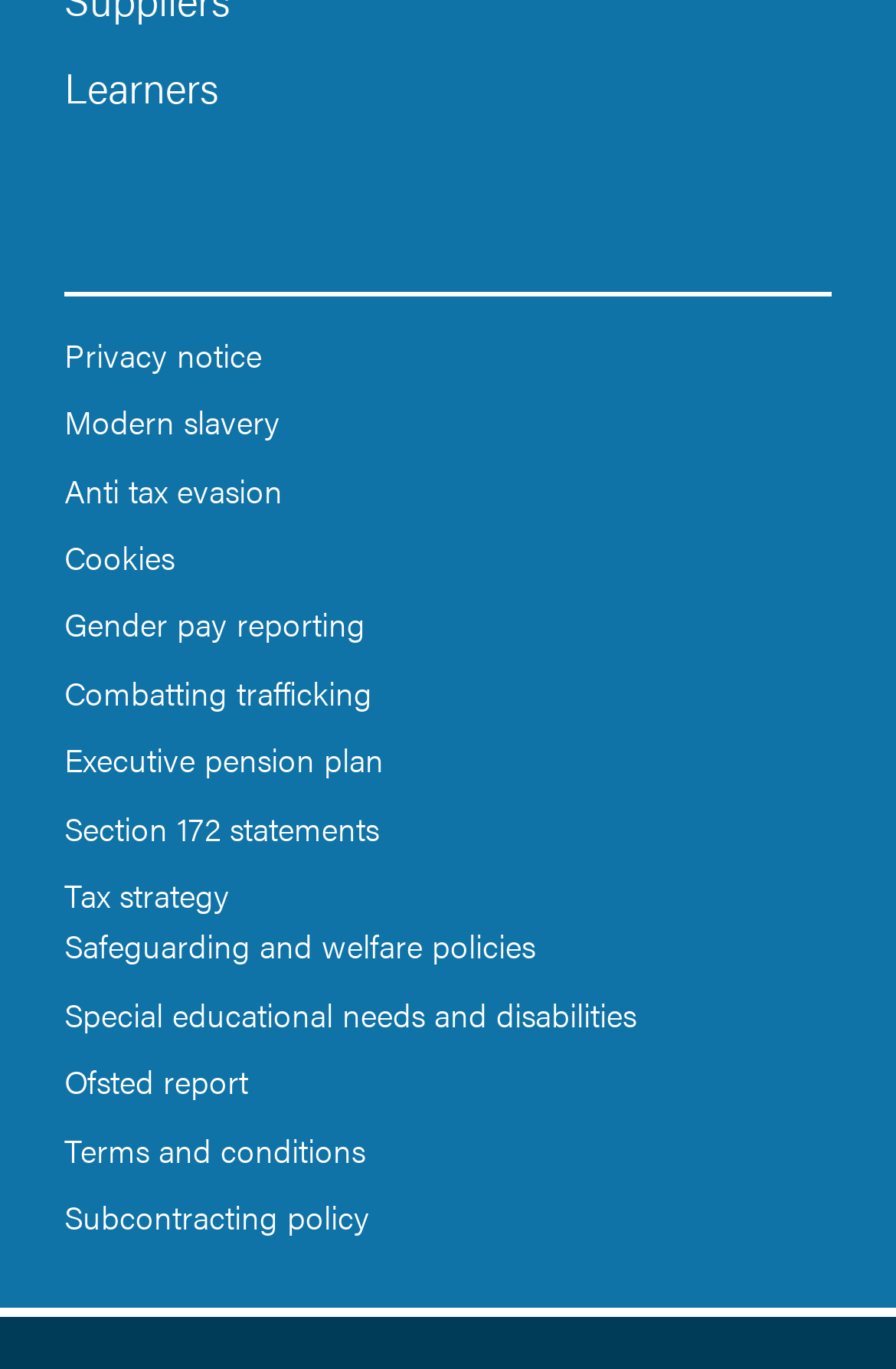Determine the bounding box coordinates of the region I should click to achieve the following instruction: "Read privacy notice". Ensure the bounding box coordinates are four float numbers between 0 and 1, i.e., [left, top, right, bottom].

[0.072, 0.24, 0.928, 0.277]